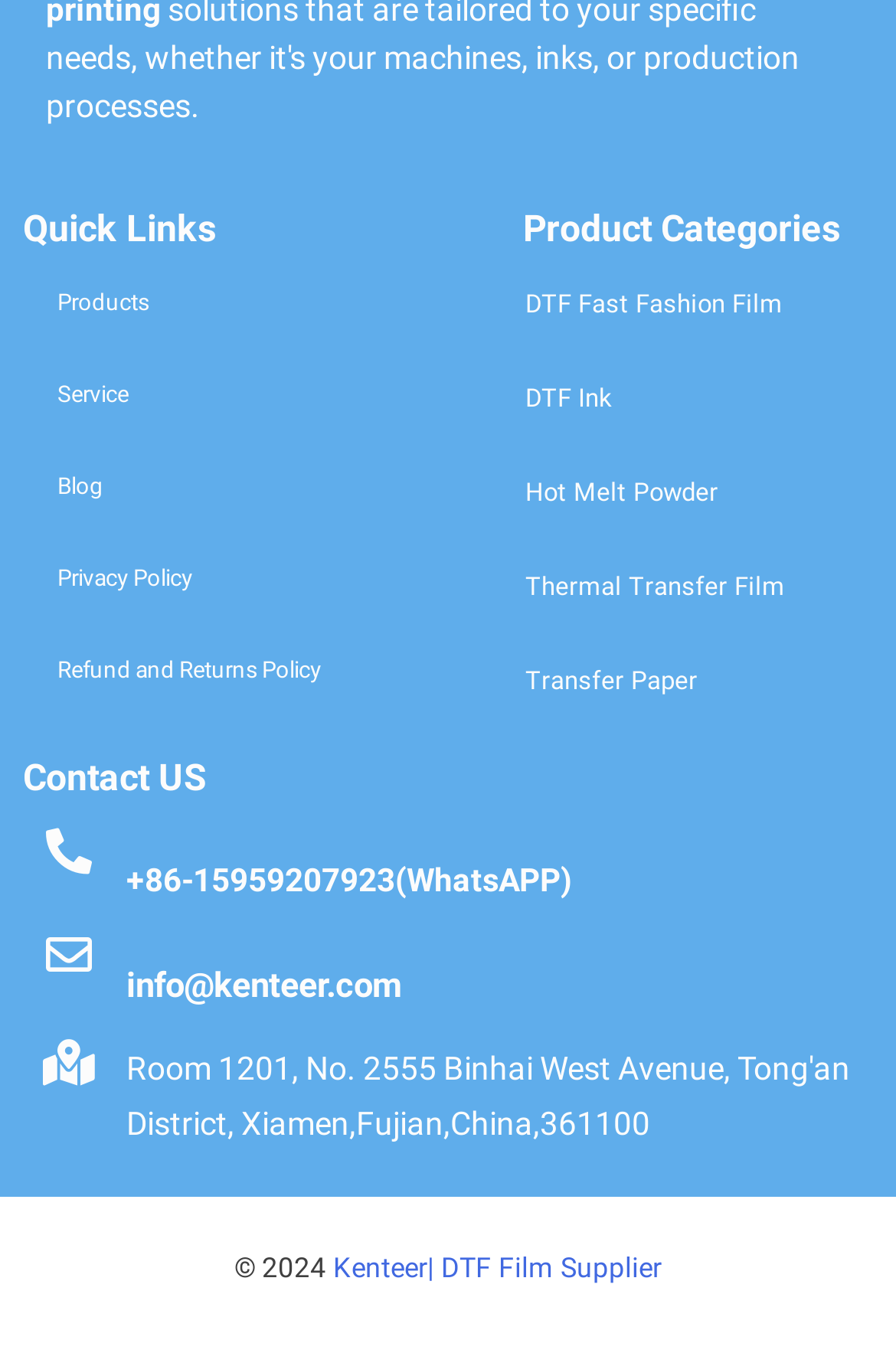Please examine the image and answer the question with a detailed explanation:
What is the year of copyright?

I found the copyright information at the bottom of the page, which indicates that the year of copyright is 2024.